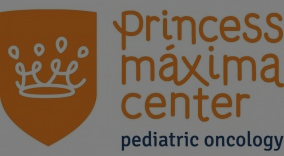What is the focus of the Princess Máxima Center?
Please provide a single word or phrase based on the screenshot.

Treating and supporting young patients battling cancer